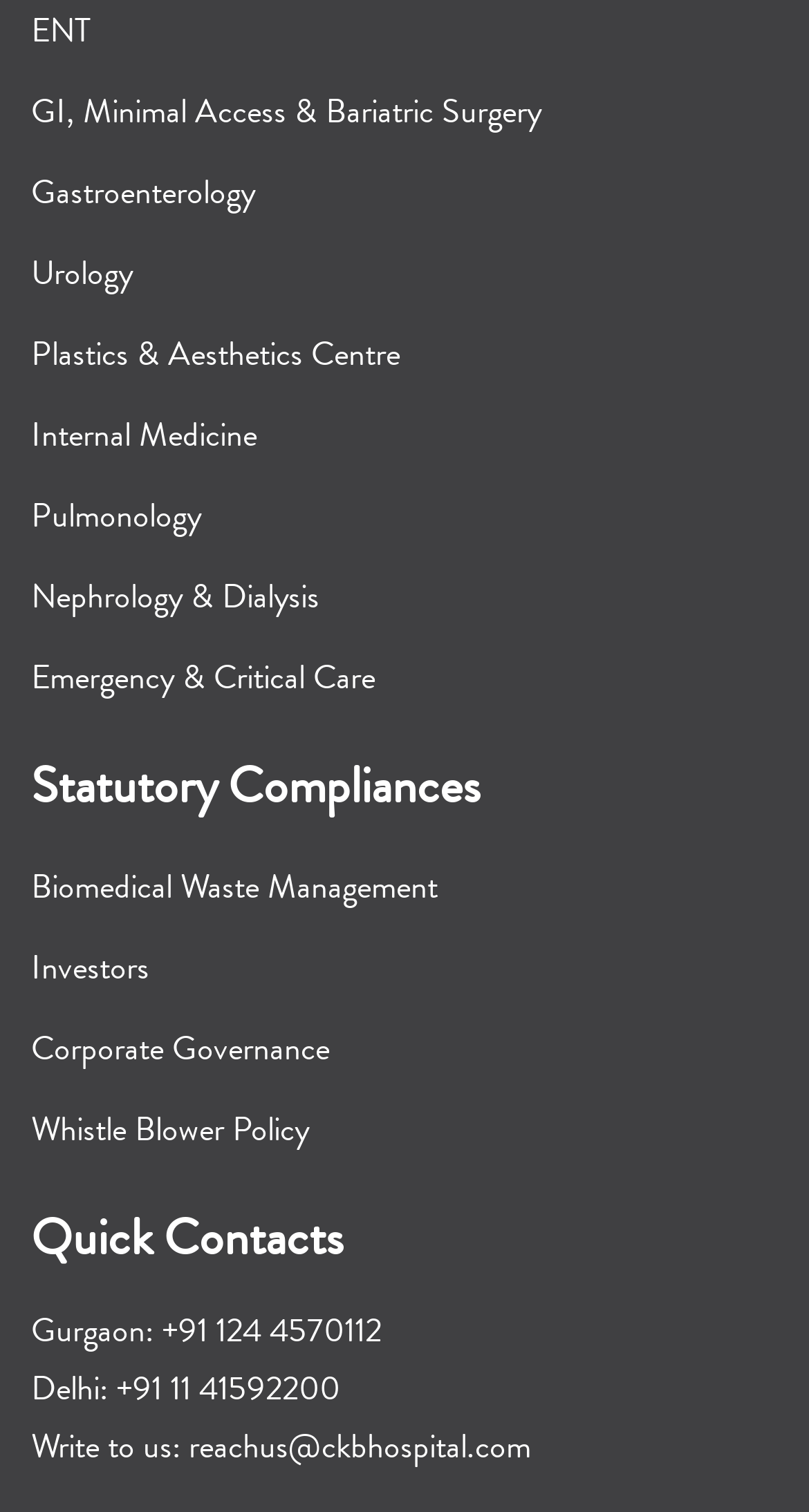Find the bounding box coordinates of the area to click in order to follow the instruction: "View Gastroenterology page".

[0.038, 0.111, 0.315, 0.144]